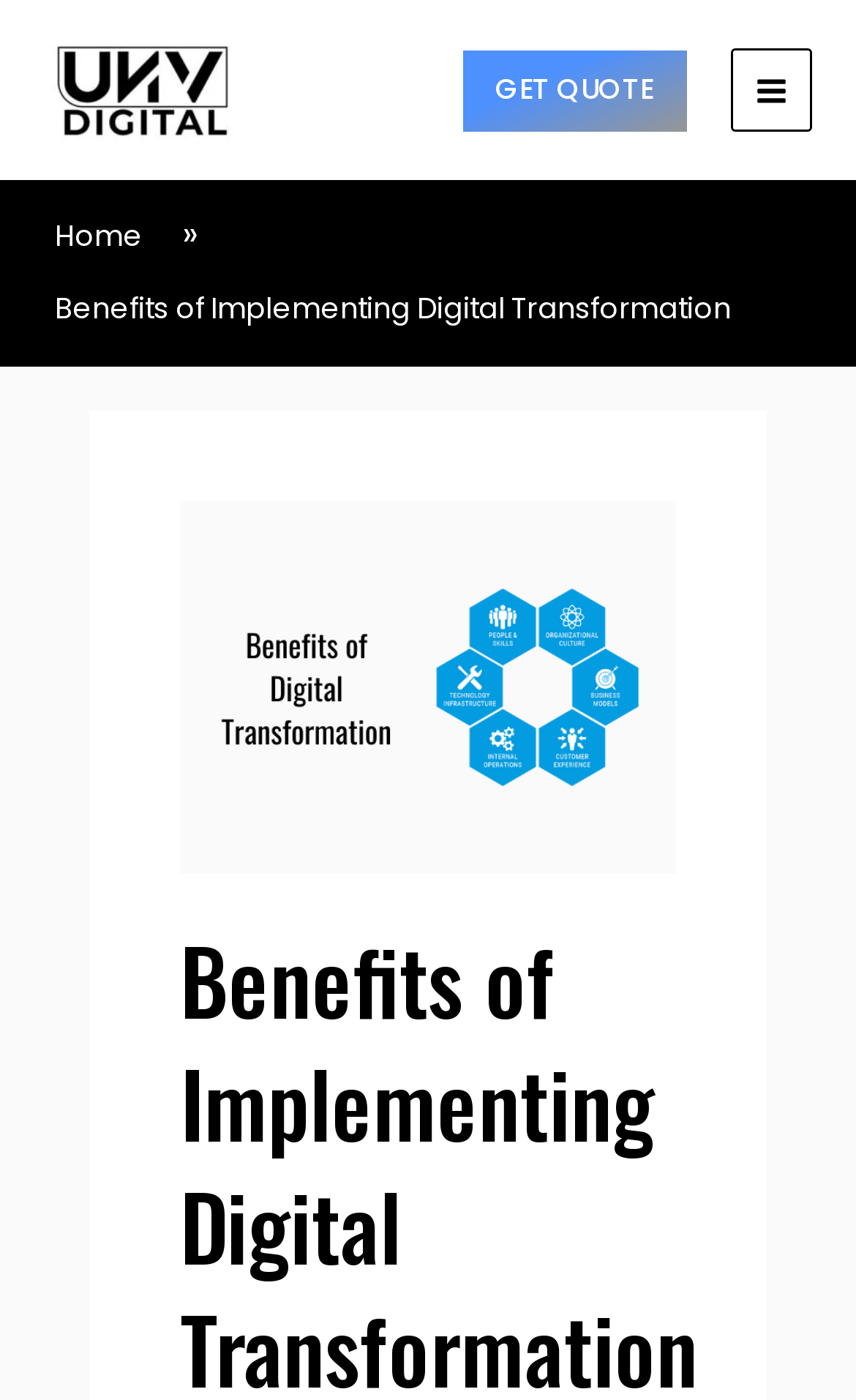Please specify the bounding box coordinates in the format (top-left x, top-left y, bottom-right x, bottom-right y), with values ranging from 0 to 1. Identify the bounding box for the UI component described as follows: very good 5 / 5

None